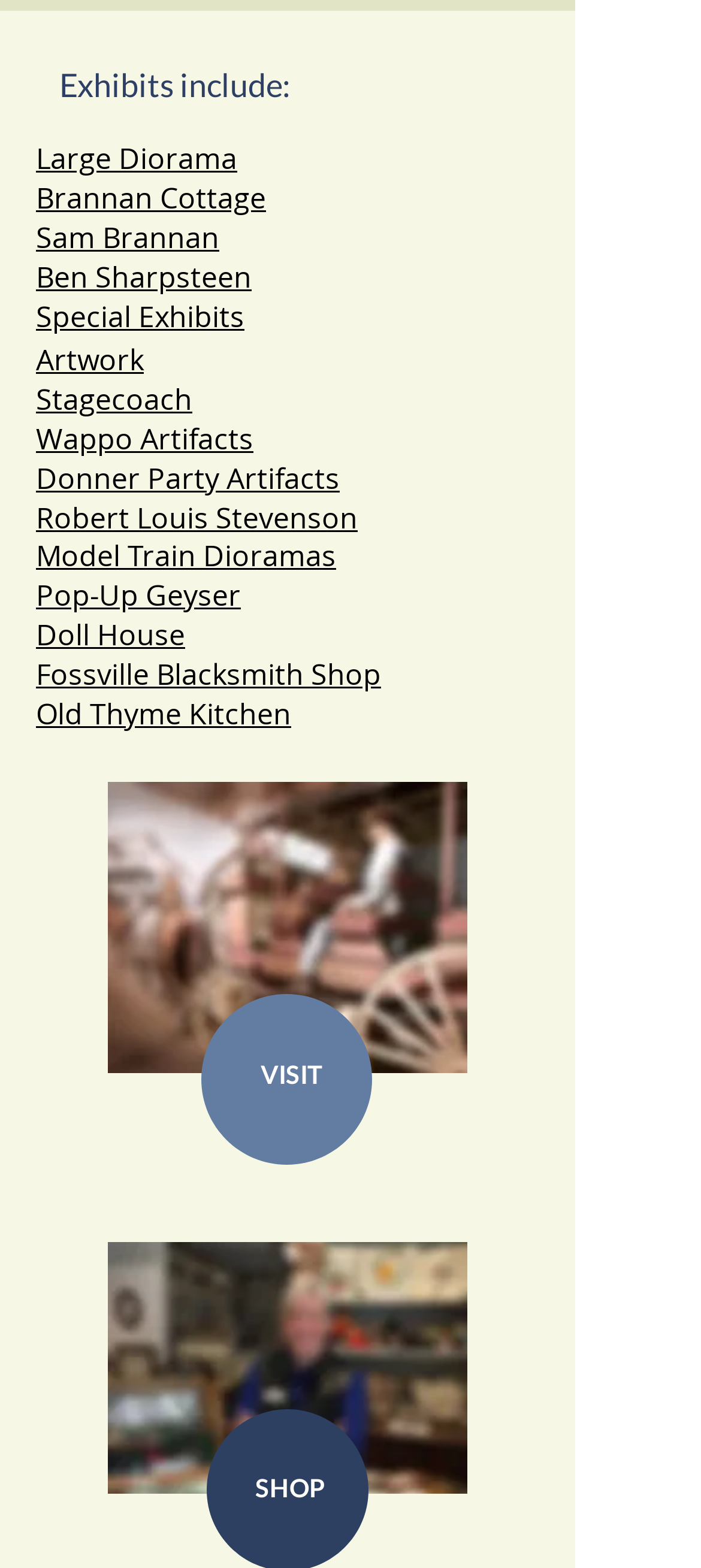Provide the bounding box coordinates of the area you need to click to execute the following instruction: "Explore the Model Train Dioramas exhibit".

[0.051, 0.342, 0.479, 0.367]